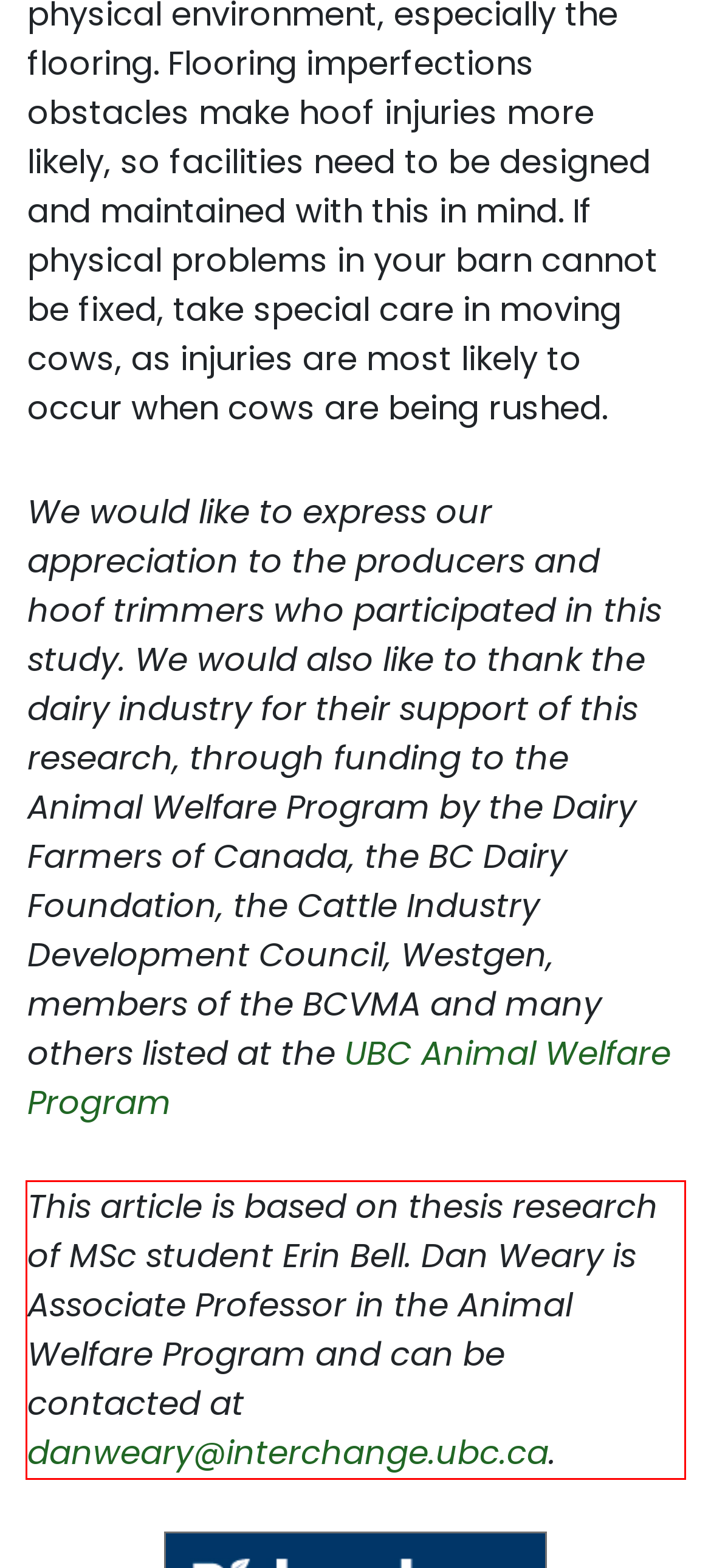Please extract the text content within the red bounding box on the webpage screenshot using OCR.

This article is based on thesis research of MSc student Erin Bell. Dan Weary is Associate Professor in the Animal Welfare Program and can be contacted at danweary@interchange.ubc.ca.